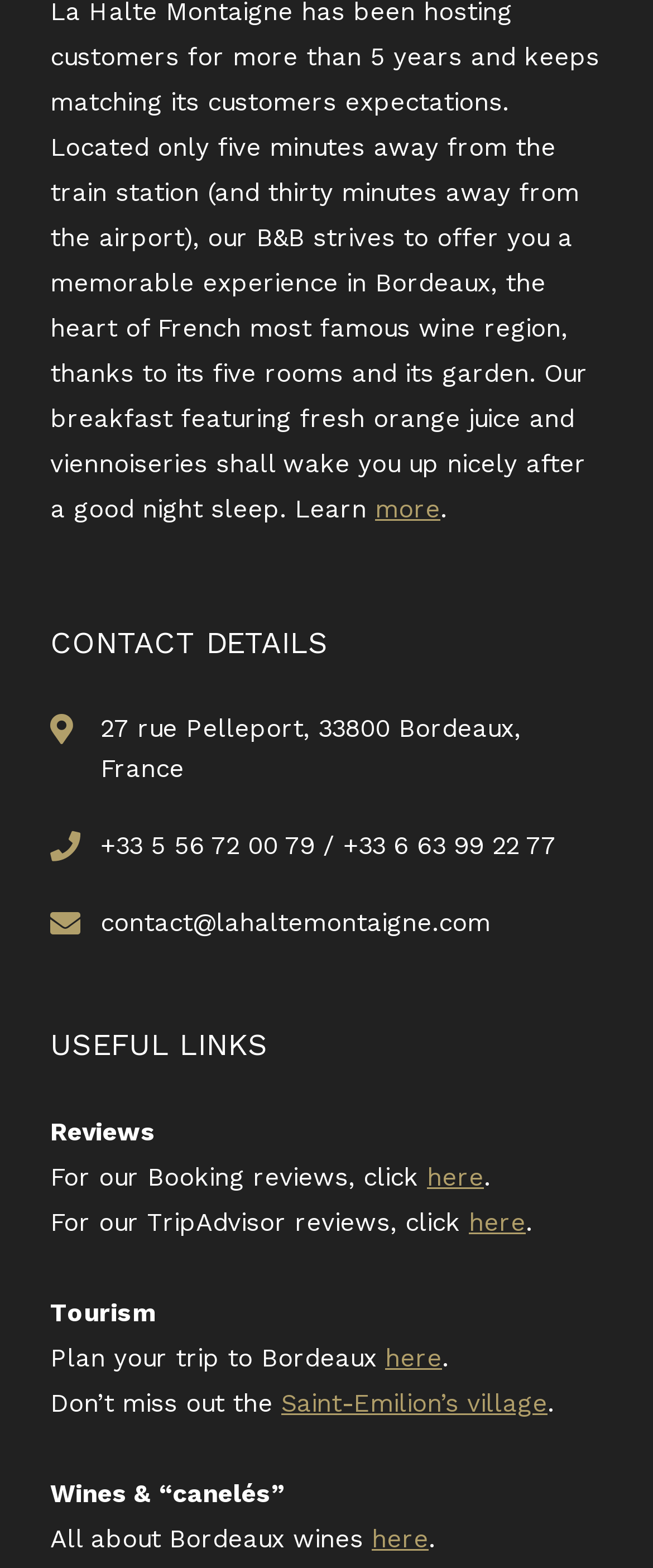Please identify the bounding box coordinates of where to click in order to follow the instruction: "Read reviews".

[0.654, 0.741, 0.741, 0.761]